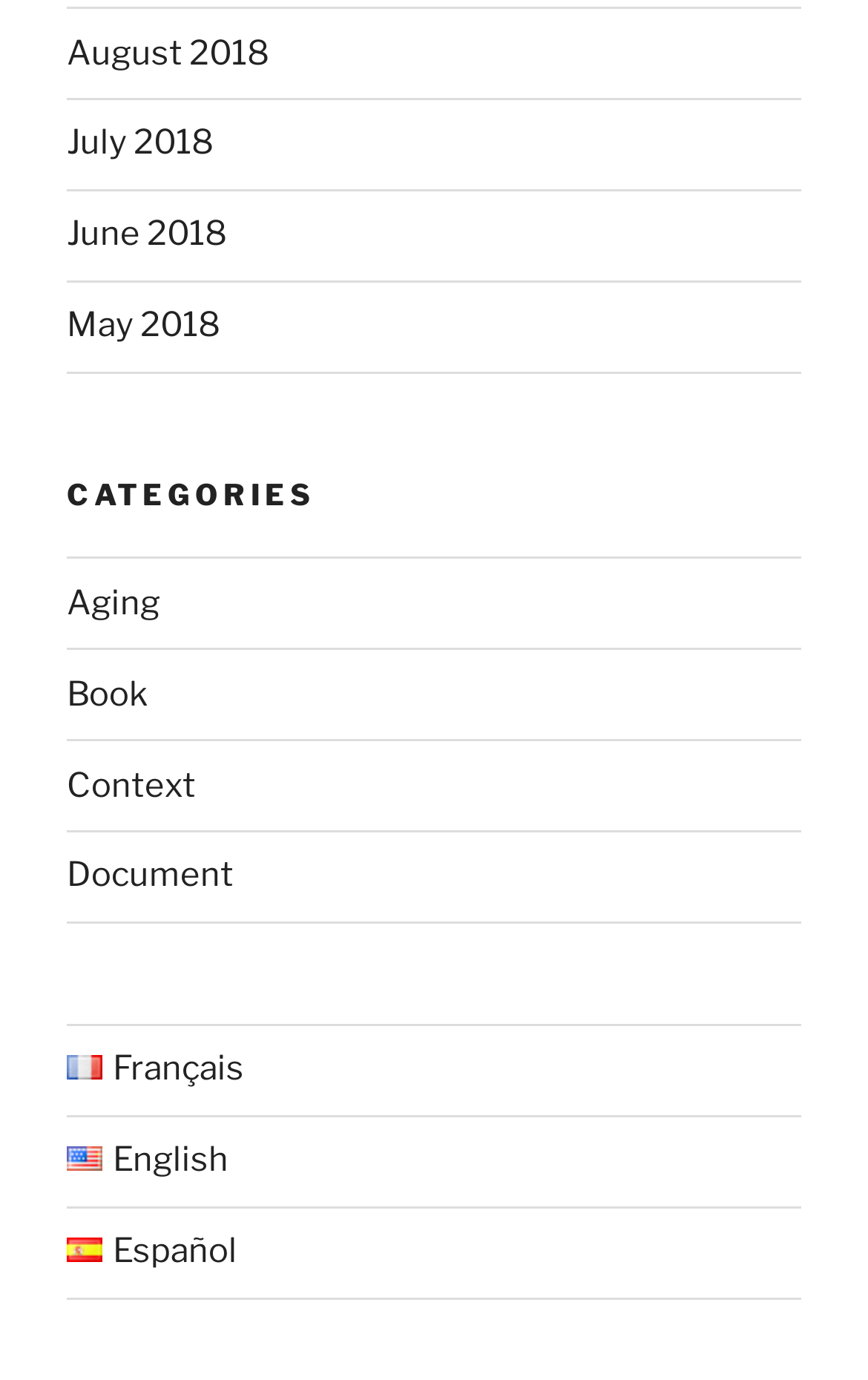Determine the bounding box coordinates for the clickable element required to fulfill the instruction: "View June 2018 archives". Provide the coordinates as four float numbers between 0 and 1, i.e., [left, top, right, bottom].

[0.077, 0.155, 0.262, 0.184]